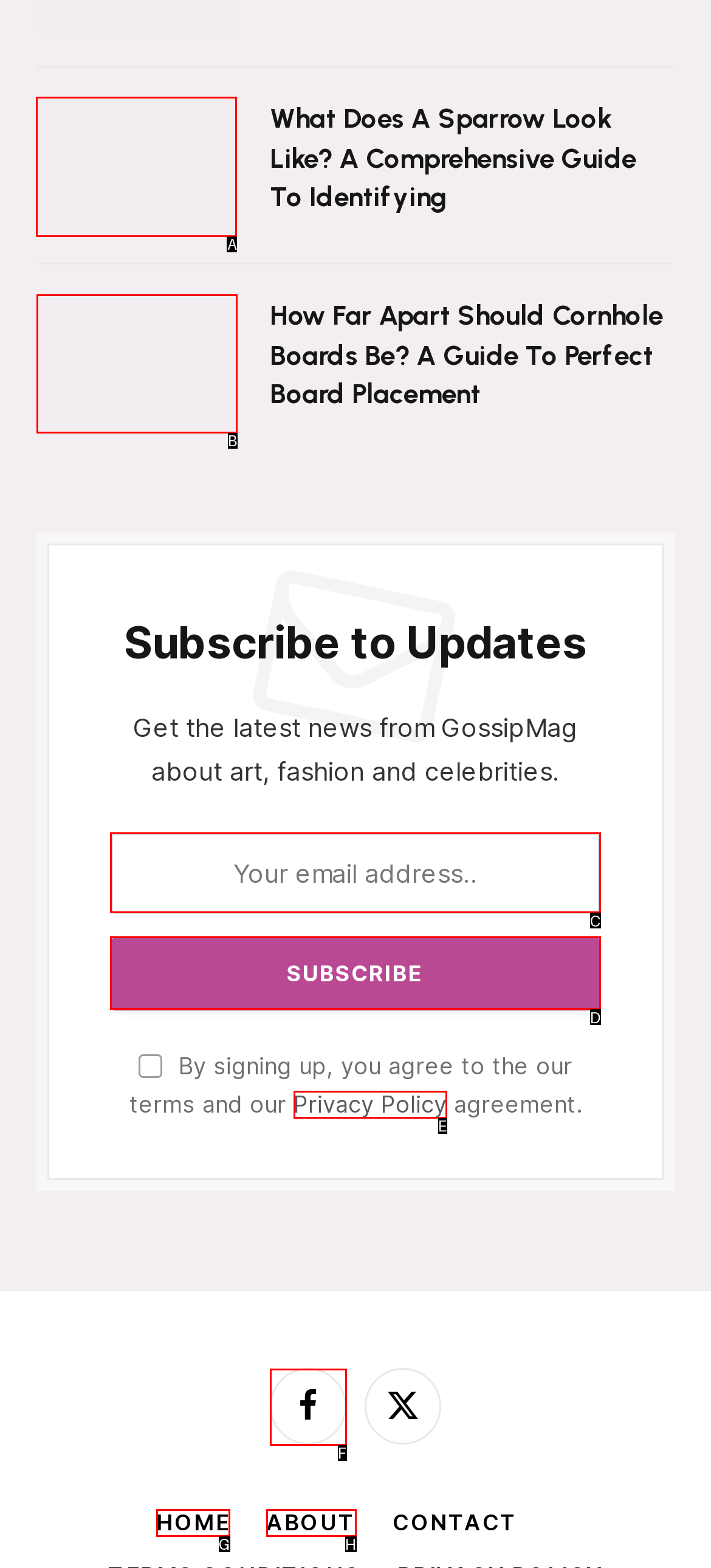Identify the letter of the UI element you should interact with to perform the task: Click on the 'What Does A Sparrow Look Like' link
Reply with the appropriate letter of the option.

A